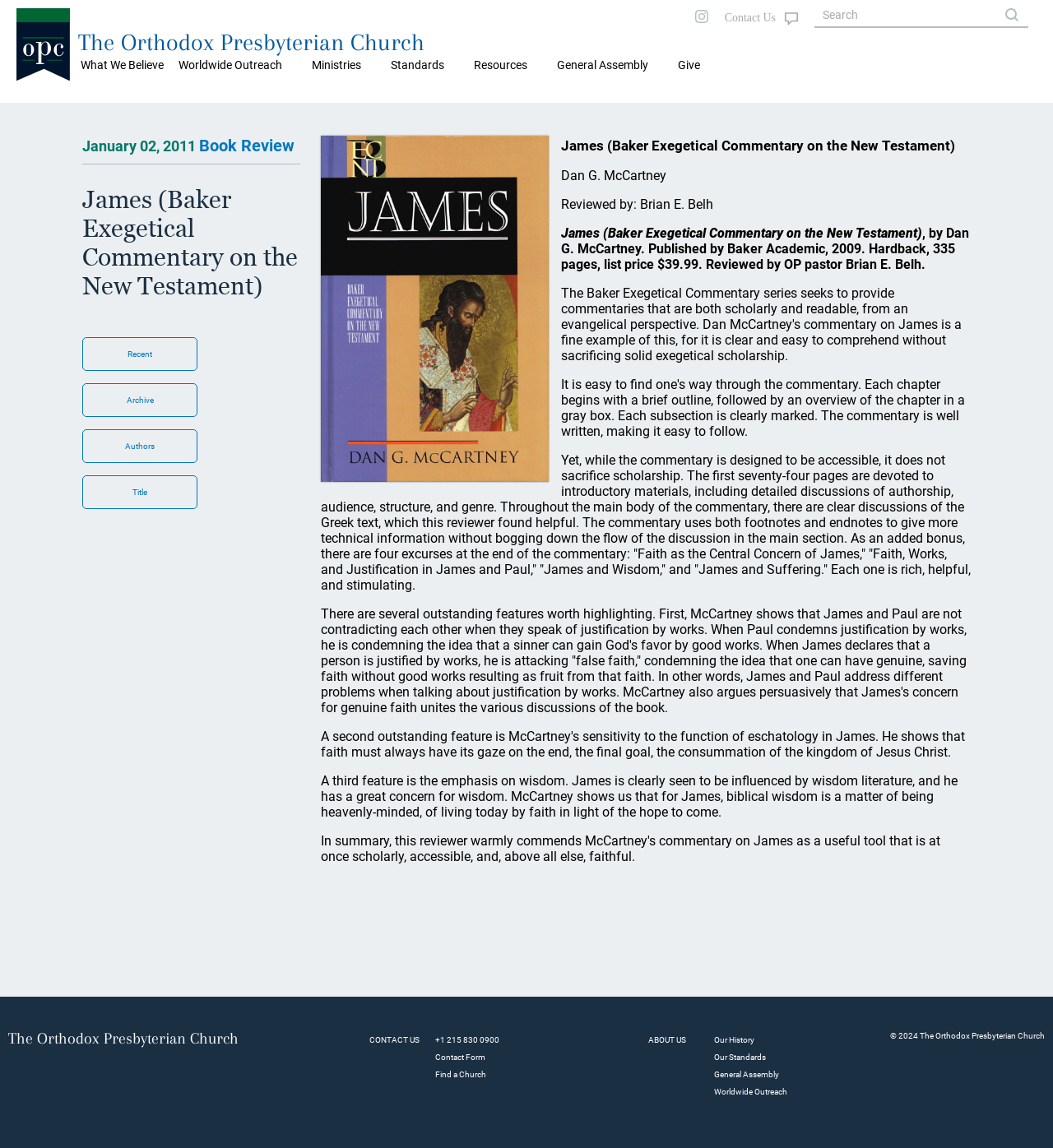Give a full account of the webpage's elements and their arrangement.

The webpage is about the Orthodox Presbyterian Church, with a focus on book reviews. At the top, there are several navigation links, including "What We Believe", "Worldwide Outreach", "Ministries", "Standards", "Resources", "General Assembly", and "Give". The church's logo is also displayed at the top left corner.

Below the navigation links, there is a search bar with a textbox and a link to the "Home" page. To the right of the search bar, there is a link to "News" and a heading that reads "January 02, 2011 Book Review".

The main content of the page is a book review of "James (Baker Exegetical Commentary on the New Testament)" by Dan G. McCartney. The review is written by Brian E. Belh and provides a detailed summary of the book's content, including its introductory materials, discussions of the Greek text, and excurses on various topics. The review highlights several outstanding features of the book, including its treatment of justification by works, its emphasis on wisdom, and its concern for genuine faith.

To the right of the book review, there is an image that takes up about half of the page. Below the image, there are links to "Archive", "Authors", and "Title".

At the bottom of the page, there are several links to other pages, including "CONTACT US", "Find a Church", "Contact Form", "ABOUT US", "Our History", "Our Standards", "General Assembly", and "Worldwide Outreach". There is also a copyright notice that reads "© 2024 The Orthodox Presbyterian Church".